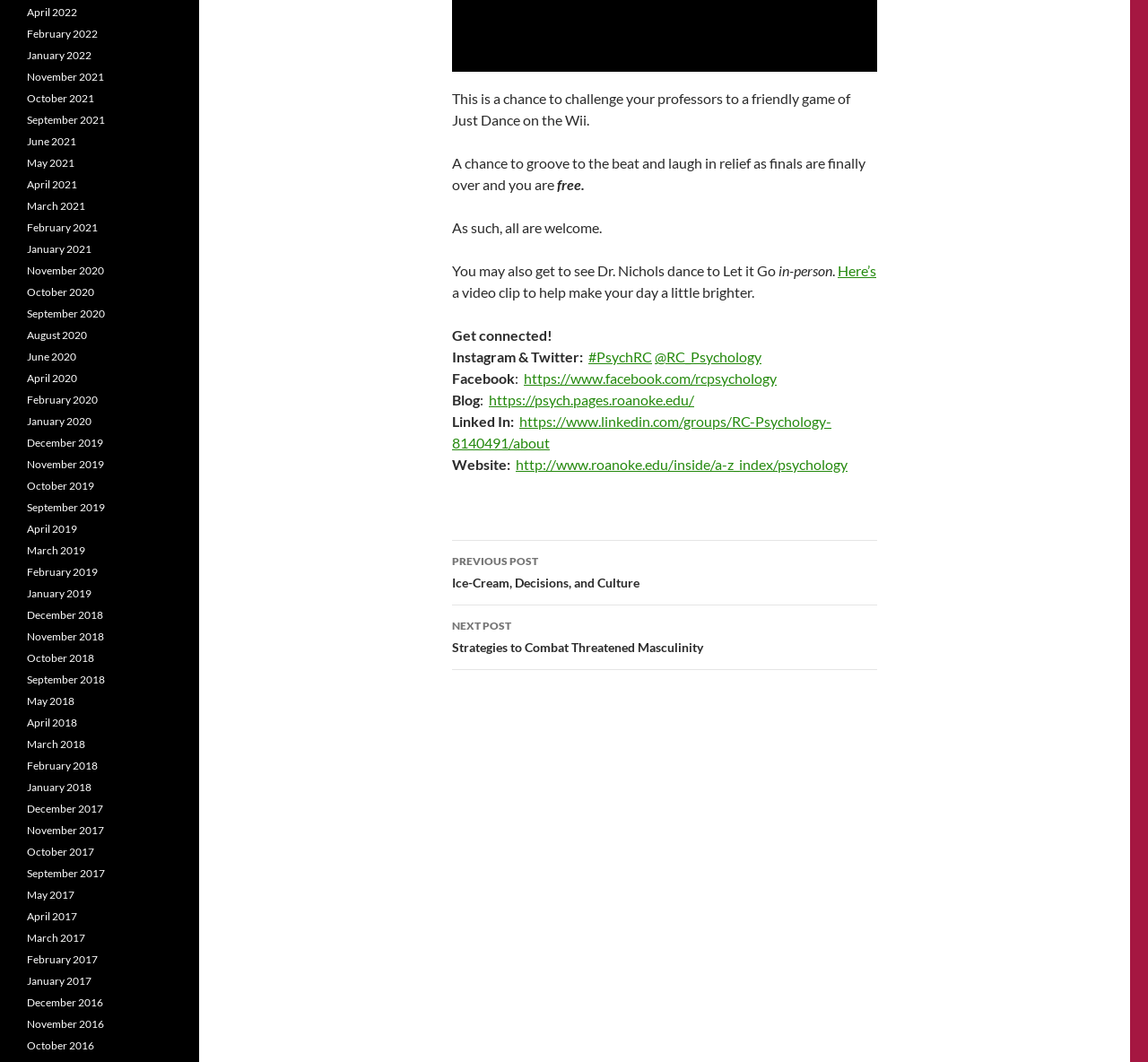What is the theme of the blog posts listed?
Please answer the question with as much detail as possible using the screenshot.

The blog posts listed appear to be related to psychology, with titles such as 'Ice-Cream, Decisions, and Culture' and 'Strategies to Combat Threatened Masculinity', indicating a focus on psychological topics.